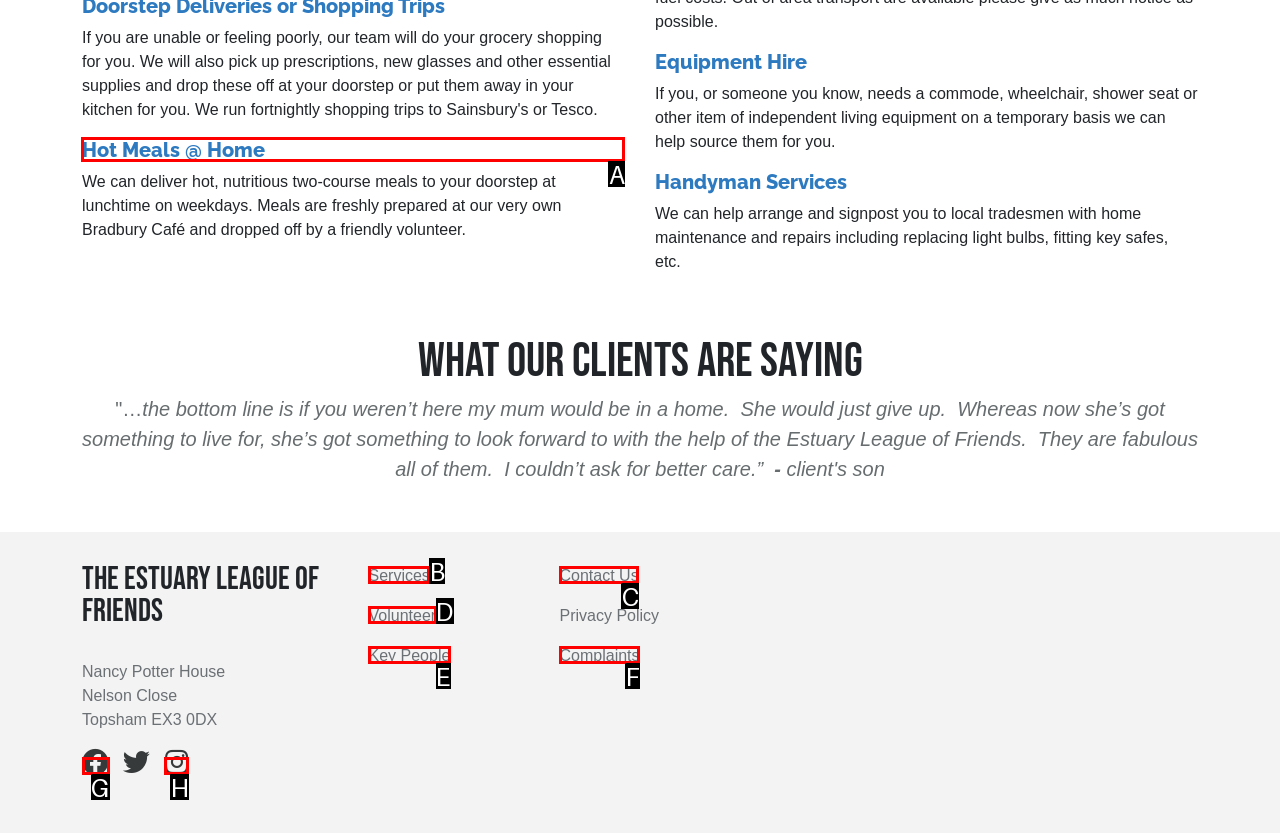Tell me the letter of the UI element to click in order to accomplish the following task: Read about Hot Meals @ Home
Answer with the letter of the chosen option from the given choices directly.

A